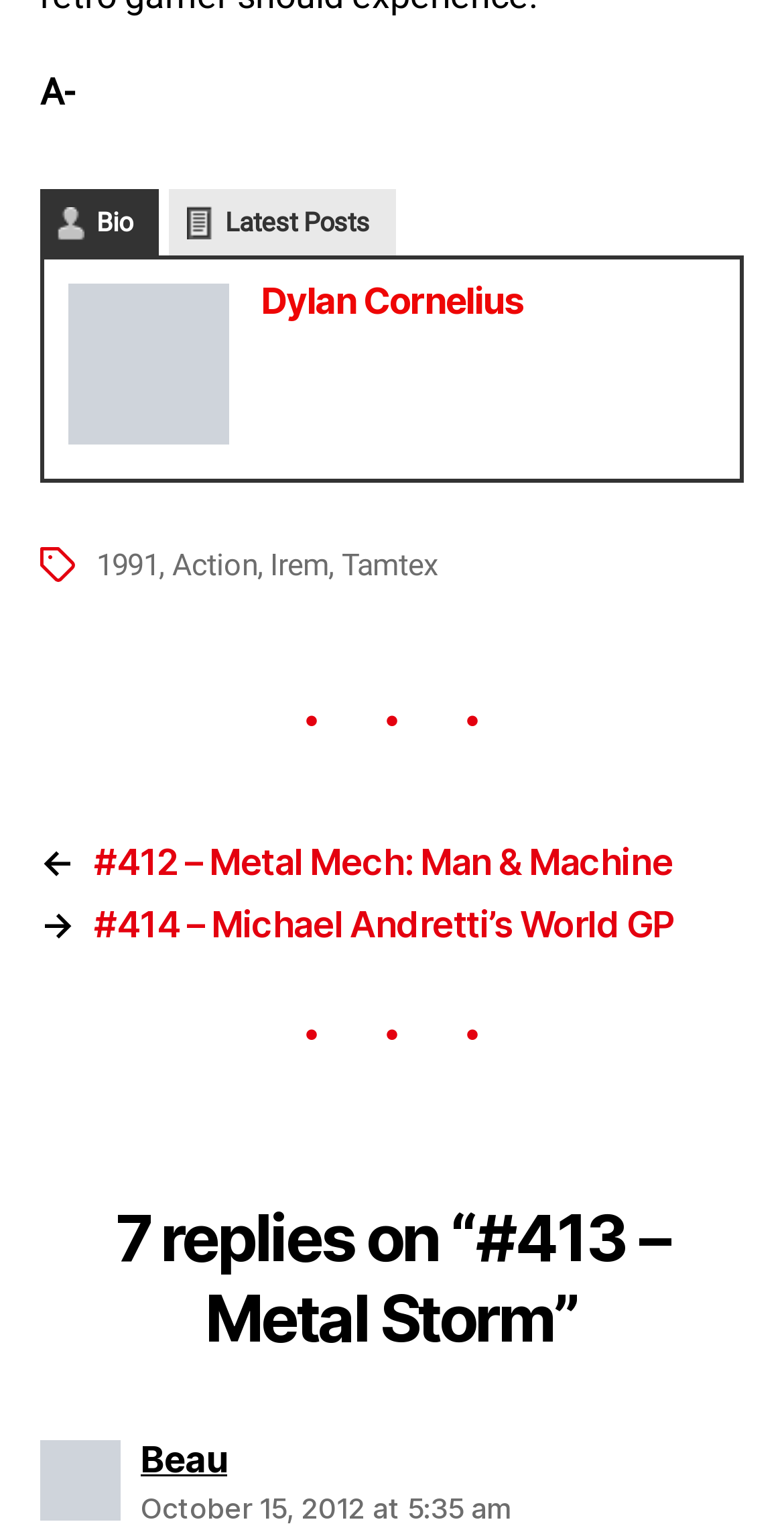What is the date of the latest reply?
Please look at the screenshot and answer using one word or phrase.

October 15, 2012